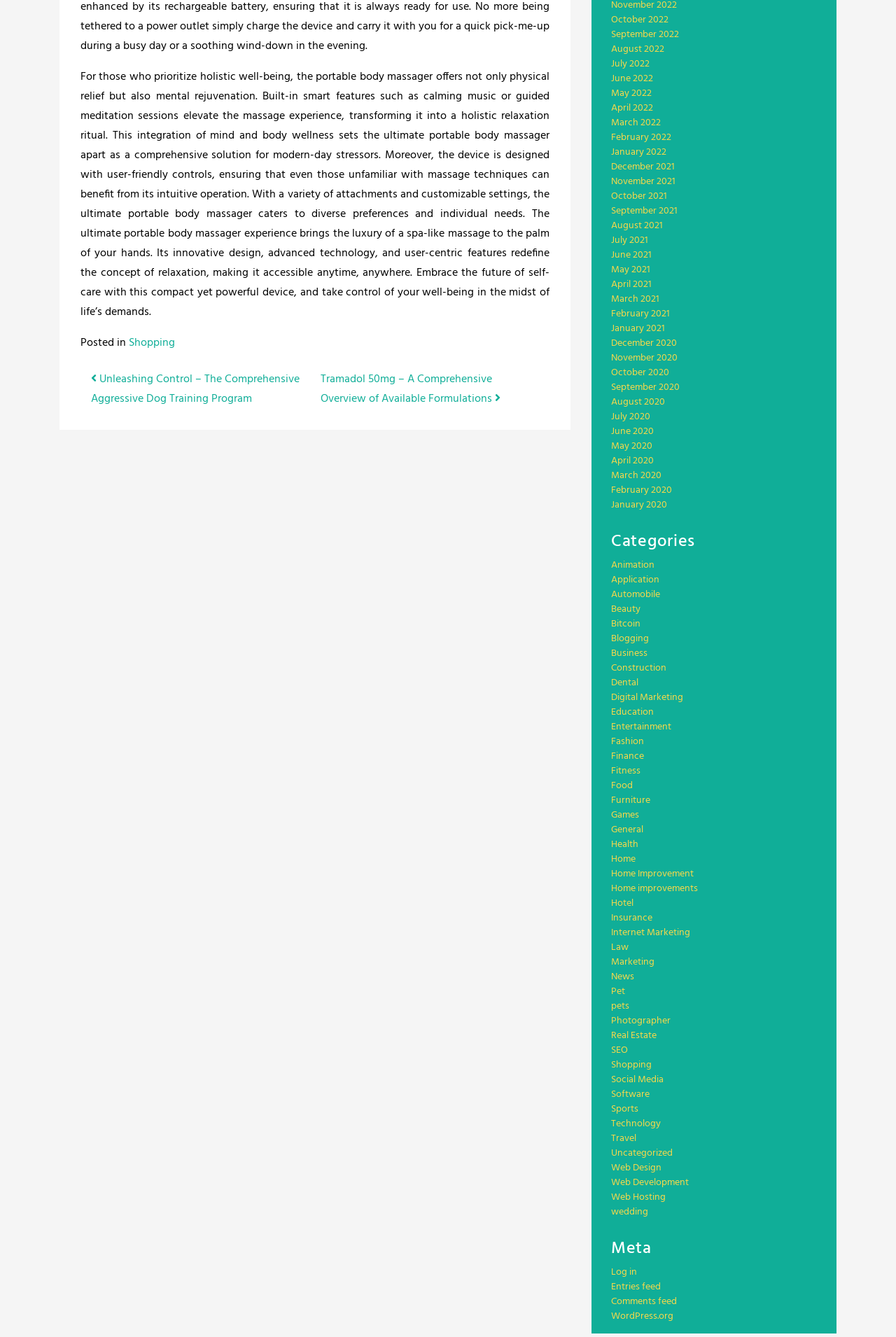Please locate the clickable area by providing the bounding box coordinates to follow this instruction: "Click on the 'Shopping' link".

[0.144, 0.25, 0.195, 0.263]